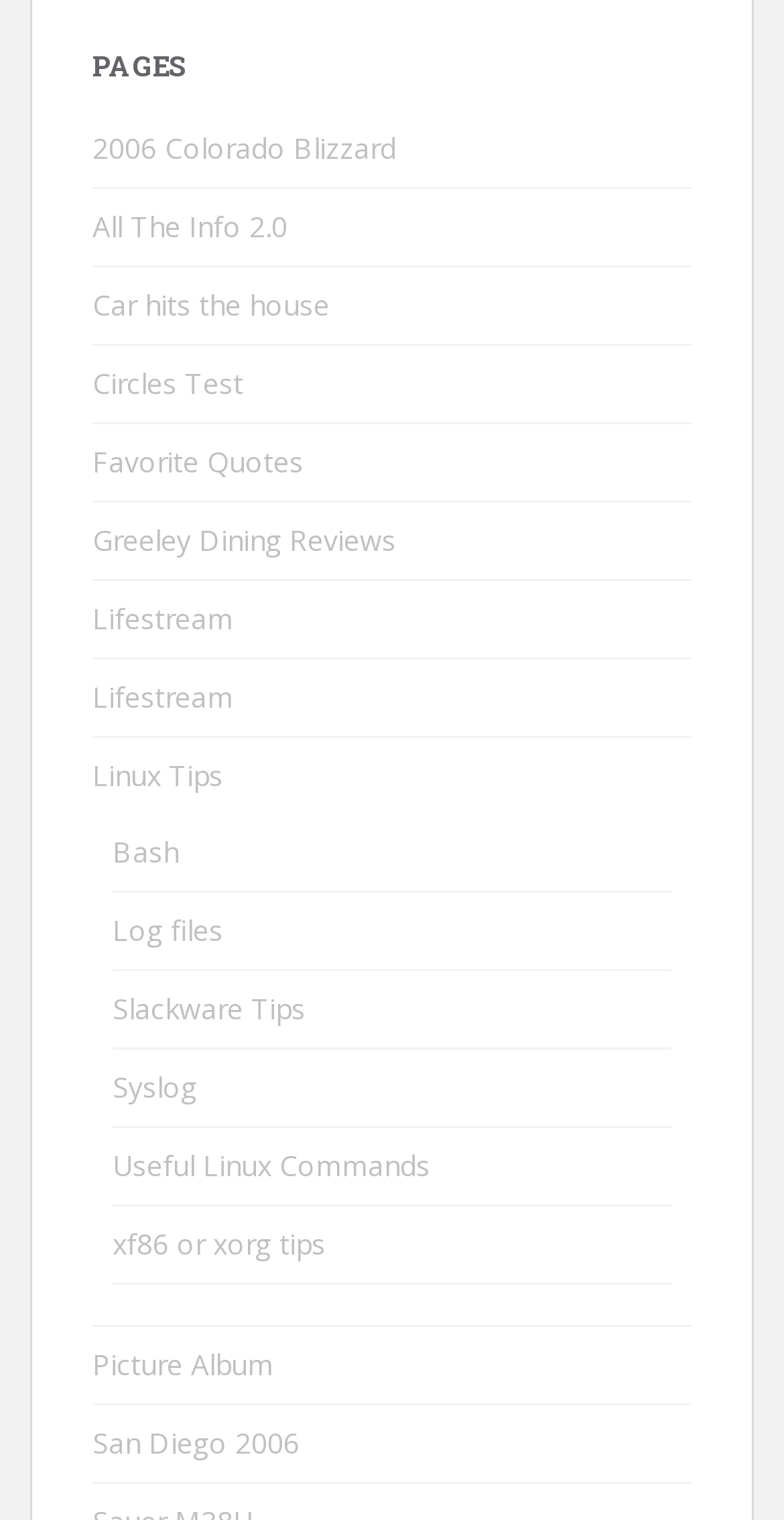Please reply to the following question with a single word or a short phrase:
Are there any links with the same name?

Yes